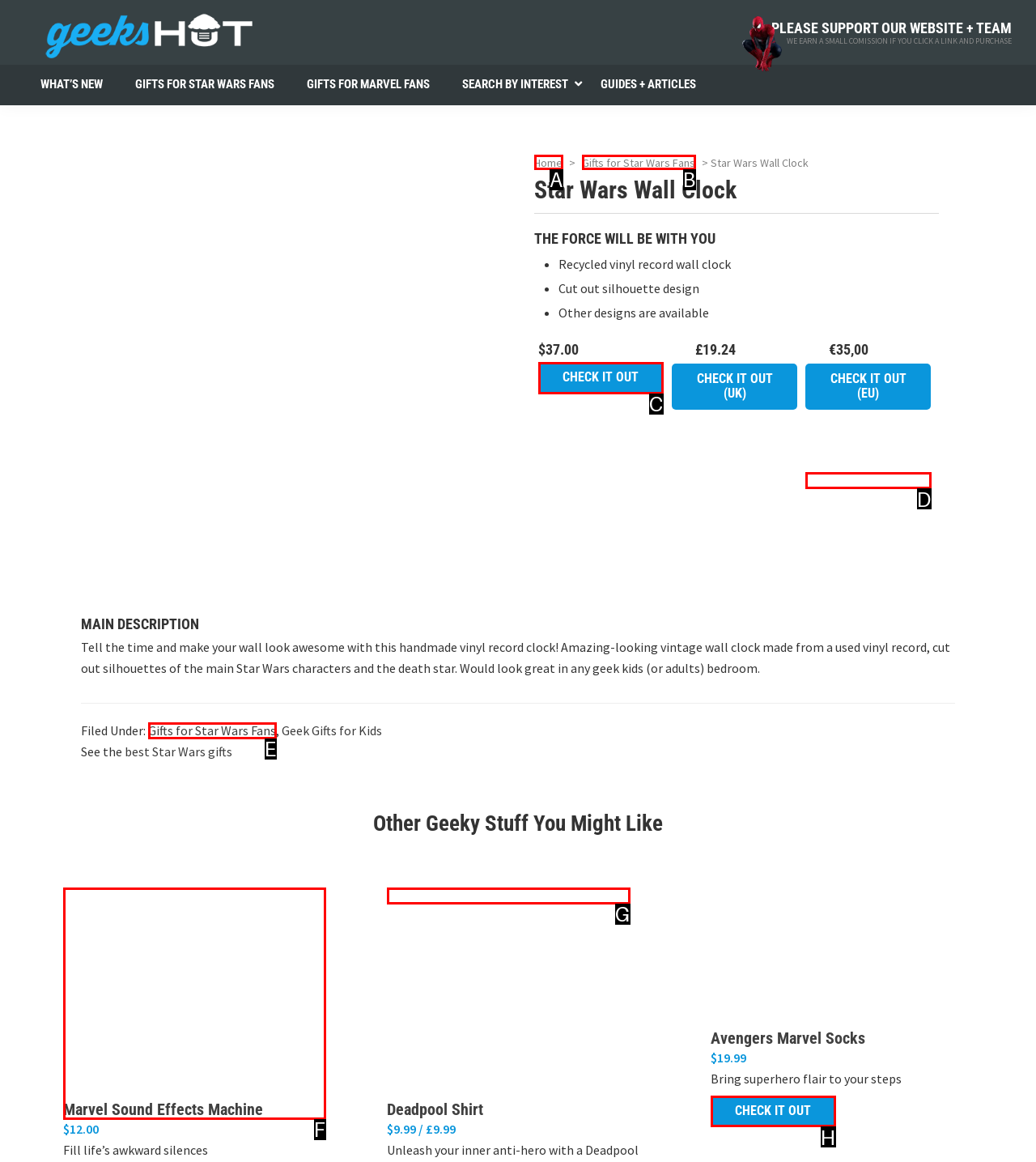Which UI element should you click on to achieve the following task: Click the 'CHECK IT OUT' button? Provide the letter of the correct option.

C